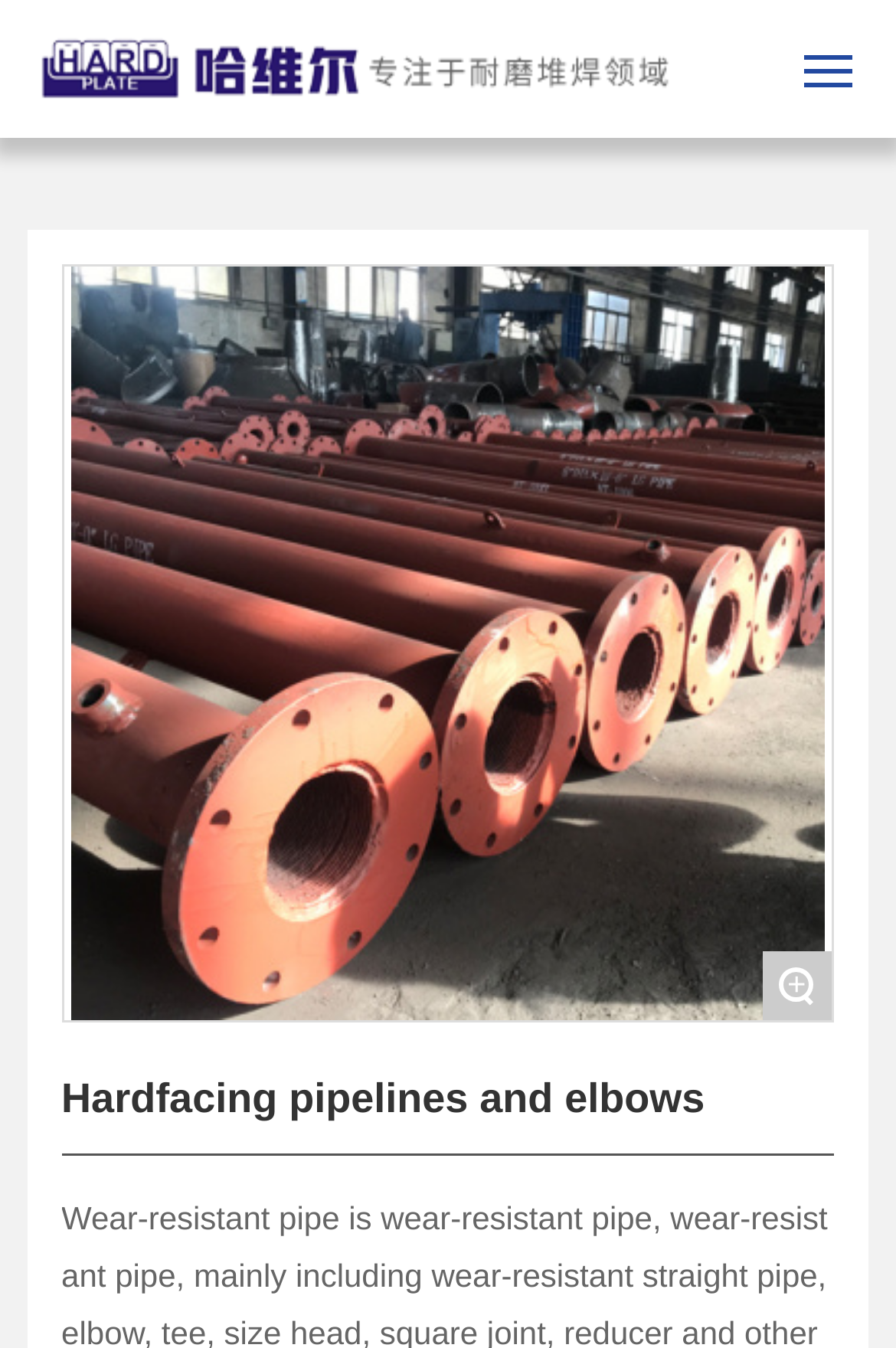What is the shape of the image on the top-right corner?
Using the image as a reference, deliver a detailed and thorough answer to the question.

Based on the bounding box coordinates of the image element, I can infer that the shape of the image on the top-right corner is a rectangle.